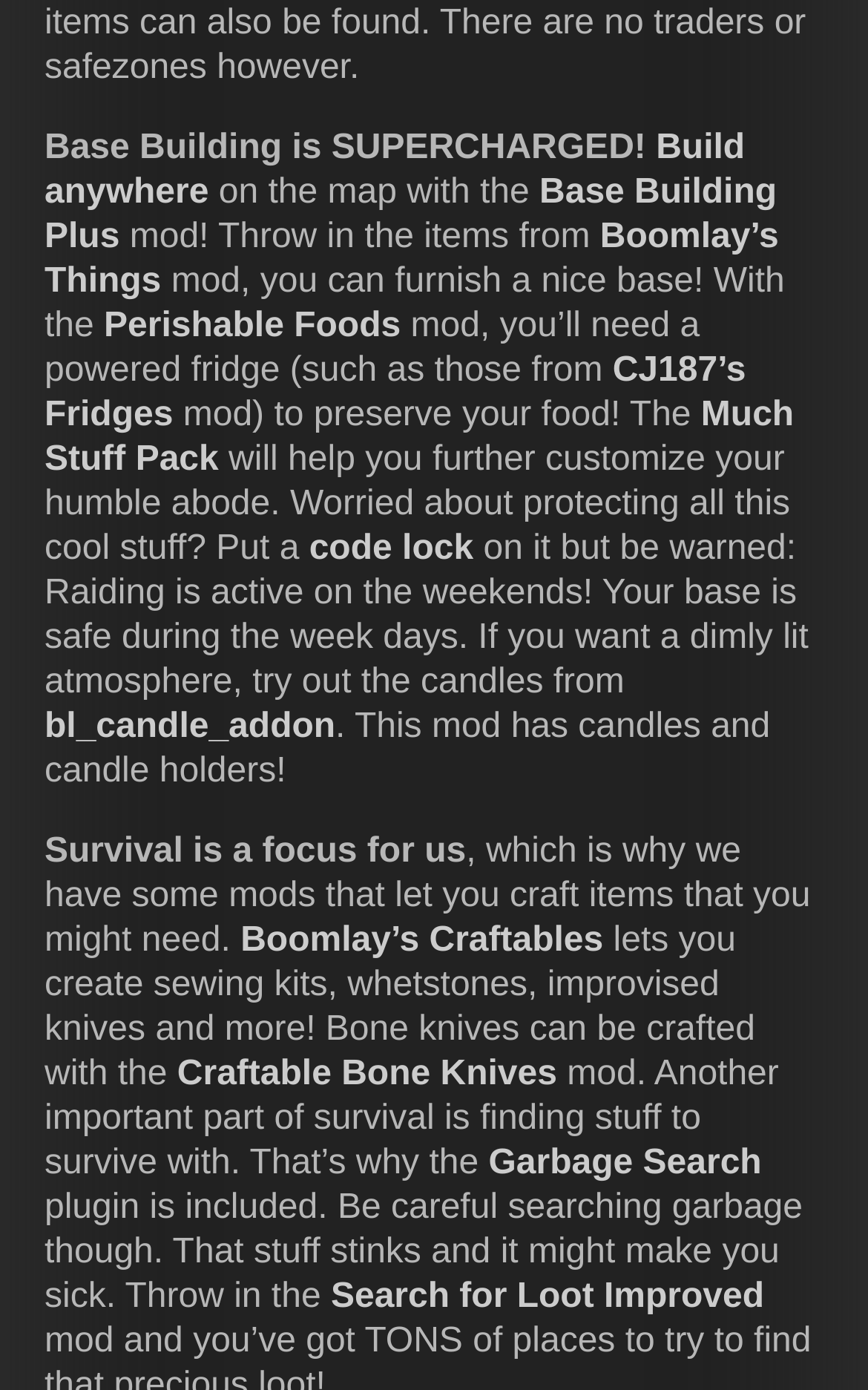Determine the bounding box coordinates for the region that must be clicked to execute the following instruction: "Check out 'Perishable Foods'".

[0.12, 0.222, 0.462, 0.249]